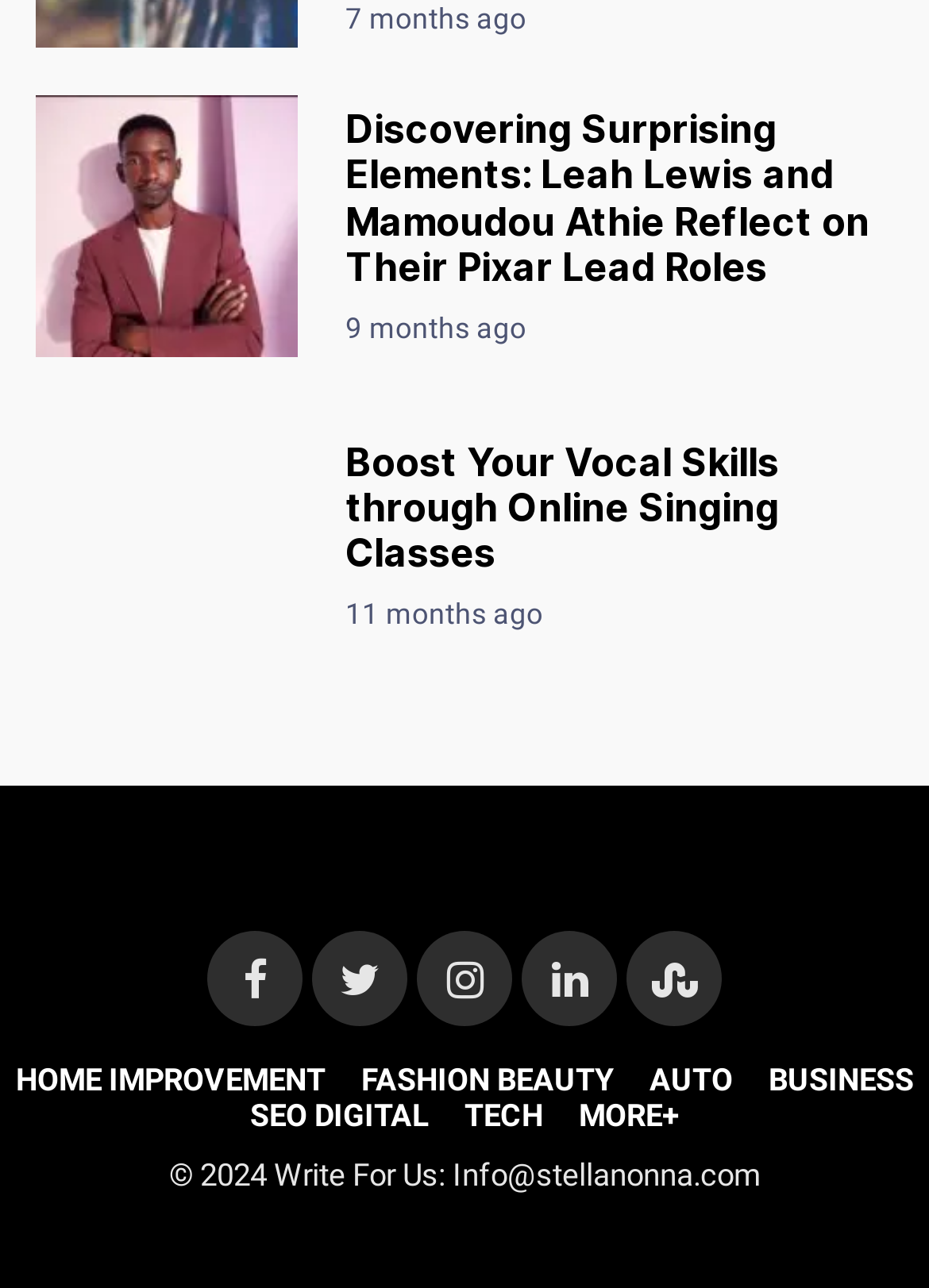Using the given element description, provide the bounding box coordinates (top-left x, top-left y, bottom-right x, bottom-right y) for the corresponding UI element in the screenshot: AUTO

[0.683, 0.824, 0.804, 0.852]